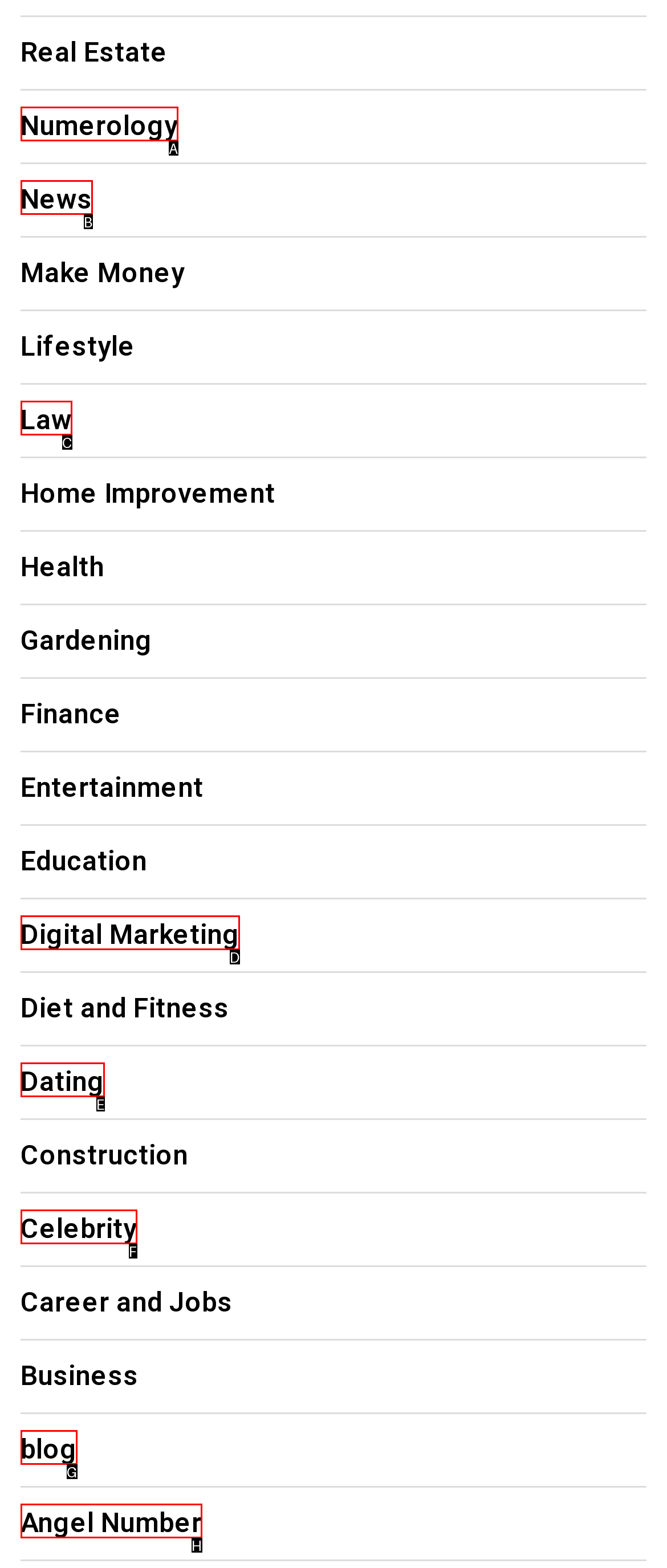Select the letter that corresponds to the UI element described as: Digital Marketing
Answer by providing the letter from the given choices.

D